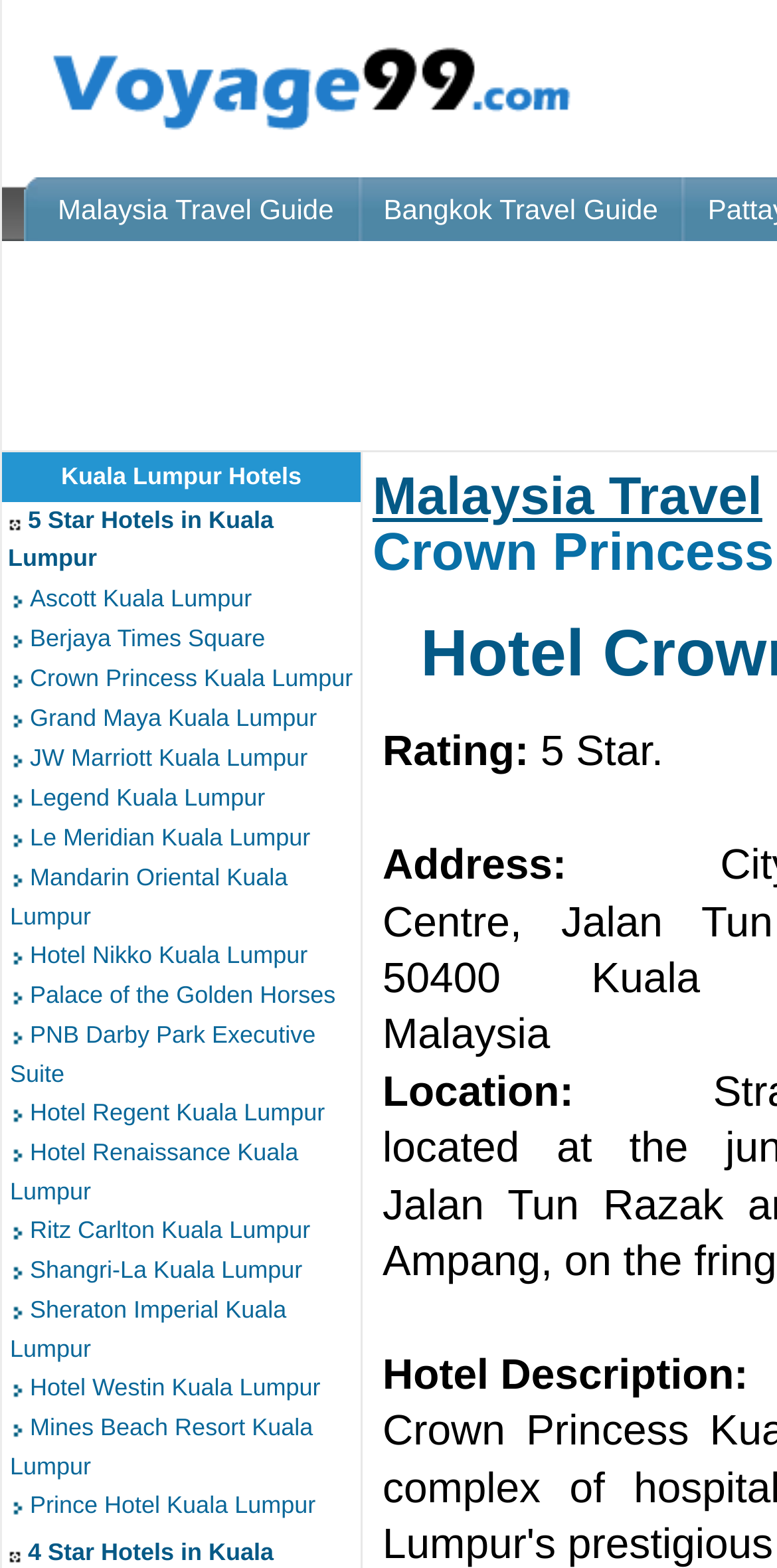Find the bounding box coordinates of the clickable element required to execute the following instruction: "View Malaysia Travel Guide". Provide the coordinates as four float numbers between 0 and 1, i.e., [left, top, right, bottom].

[0.074, 0.123, 0.43, 0.144]